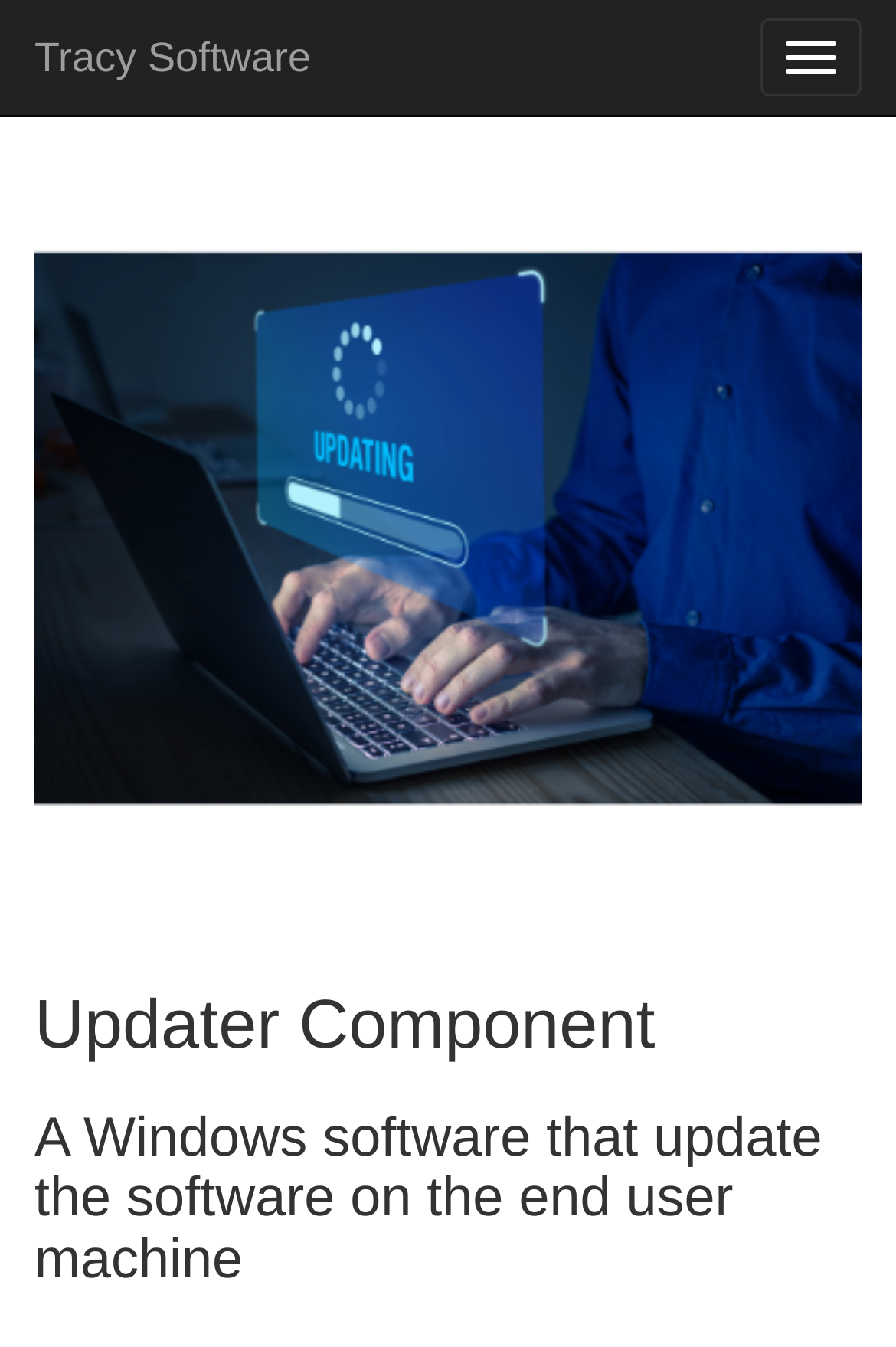Given the description Hilton Head Monthly Magazine, predict the bounding box coordinates of the UI element. Ensure the coordinates are in the format (top-left x, top-left y, bottom-right x, bottom-right y) and all values are between 0 and 1.

None